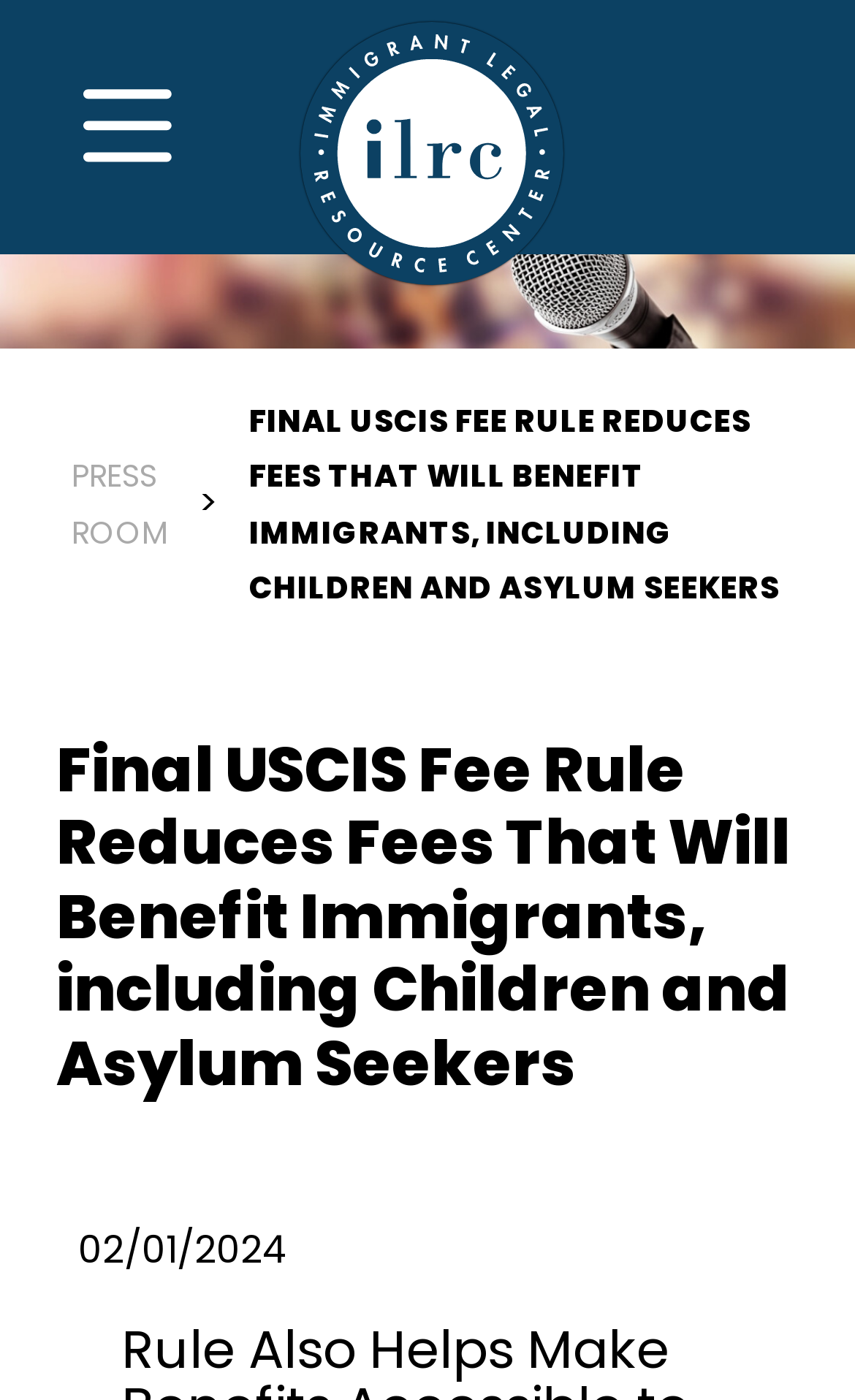Please determine the bounding box coordinates, formatted as (top-left x, top-left y, bottom-right x, bottom-right y), with all values as floating point numbers between 0 and 1. Identify the bounding box of the region described as: Press Room

[0.084, 0.324, 0.197, 0.396]